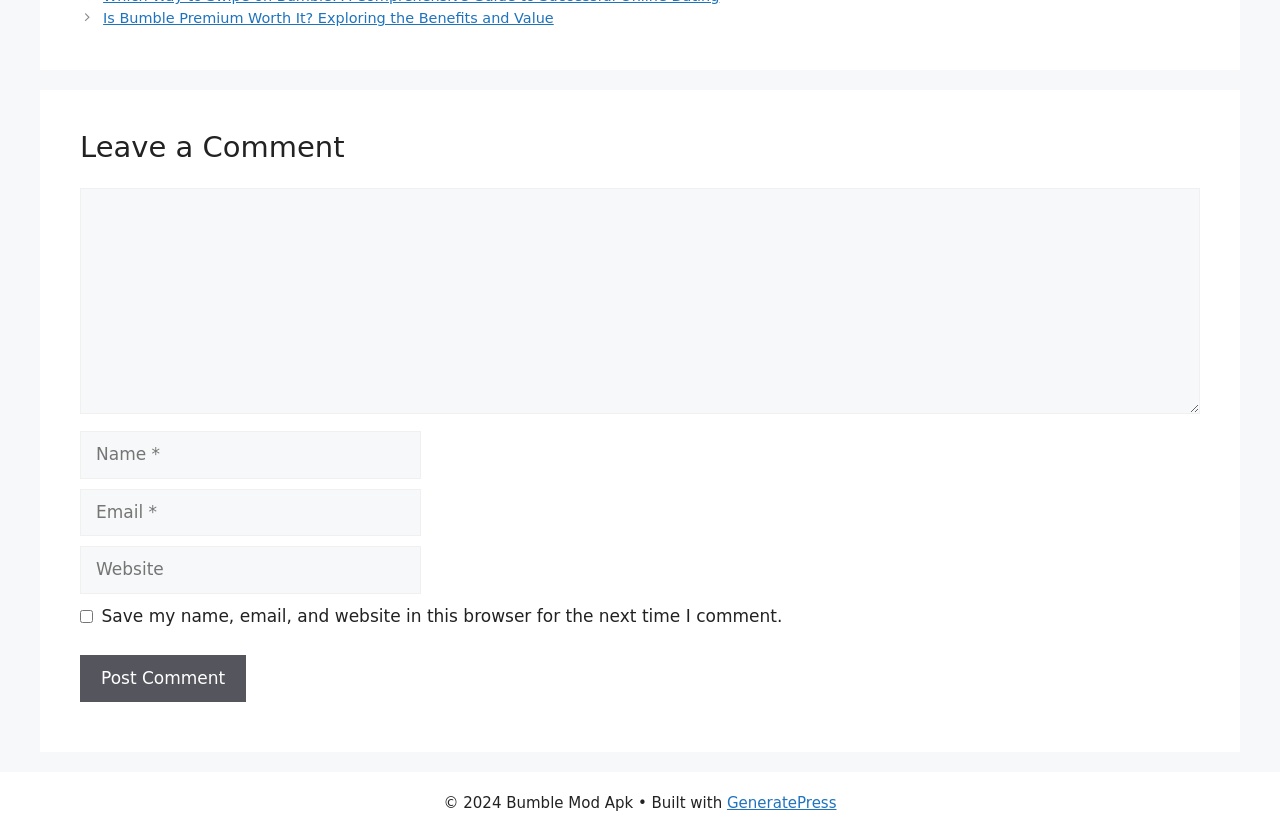Locate the bounding box of the UI element described in the following text: "parent_node: Comment name="comment"".

[0.062, 0.225, 0.938, 0.495]